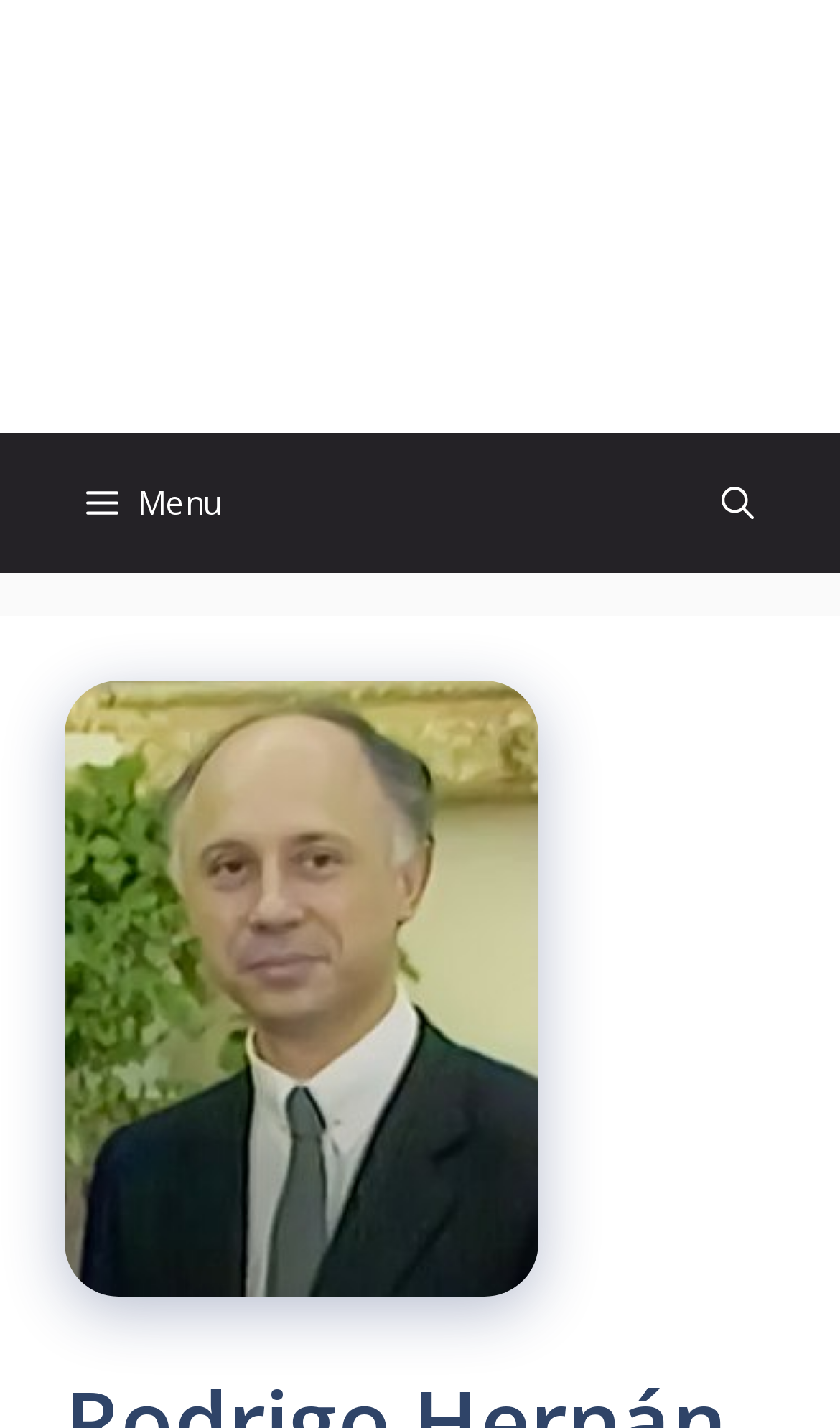Is the search bar currently open?
Based on the visual details in the image, please answer the question thoroughly.

The search bar is not currently open because the link 'Open Search Bar' is present in the navigation bar, indicating that the search bar is not open and needs to be opened by clicking the link.